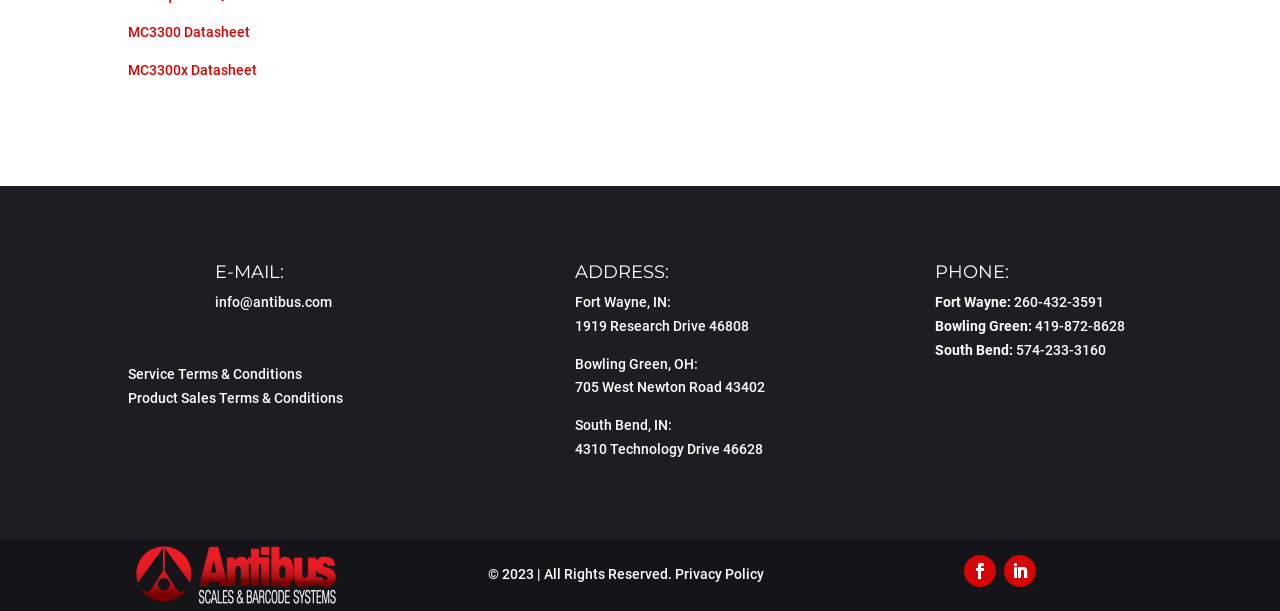Using the format (top-left x, top-left y, bottom-right x, bottom-right y), and given the element description, identify the bounding box coordinates within the screenshot: 419-872-8628

[0.809, 0.52, 0.879, 0.546]